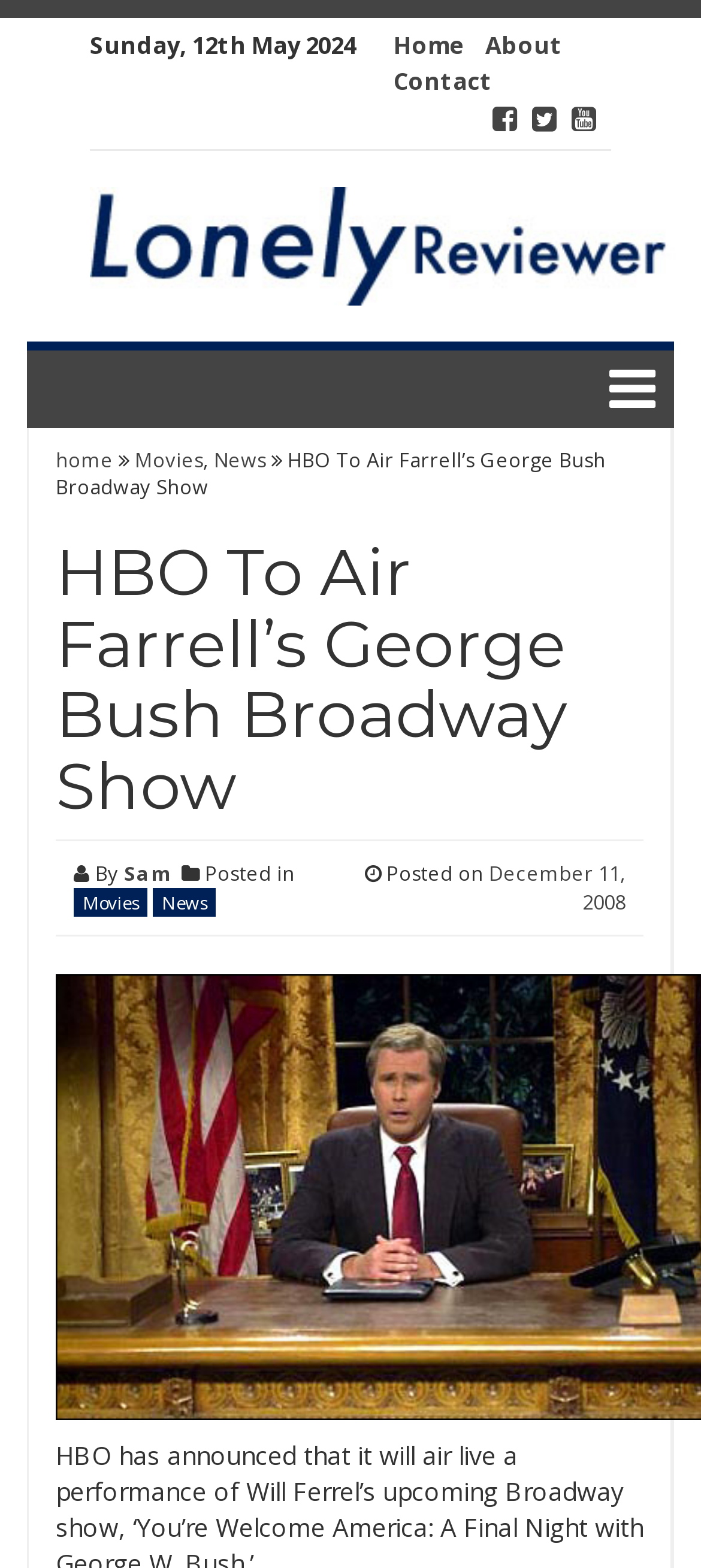Using the provided element description "December 11, 2008", determine the bounding box coordinates of the UI element.

[0.697, 0.548, 0.892, 0.584]